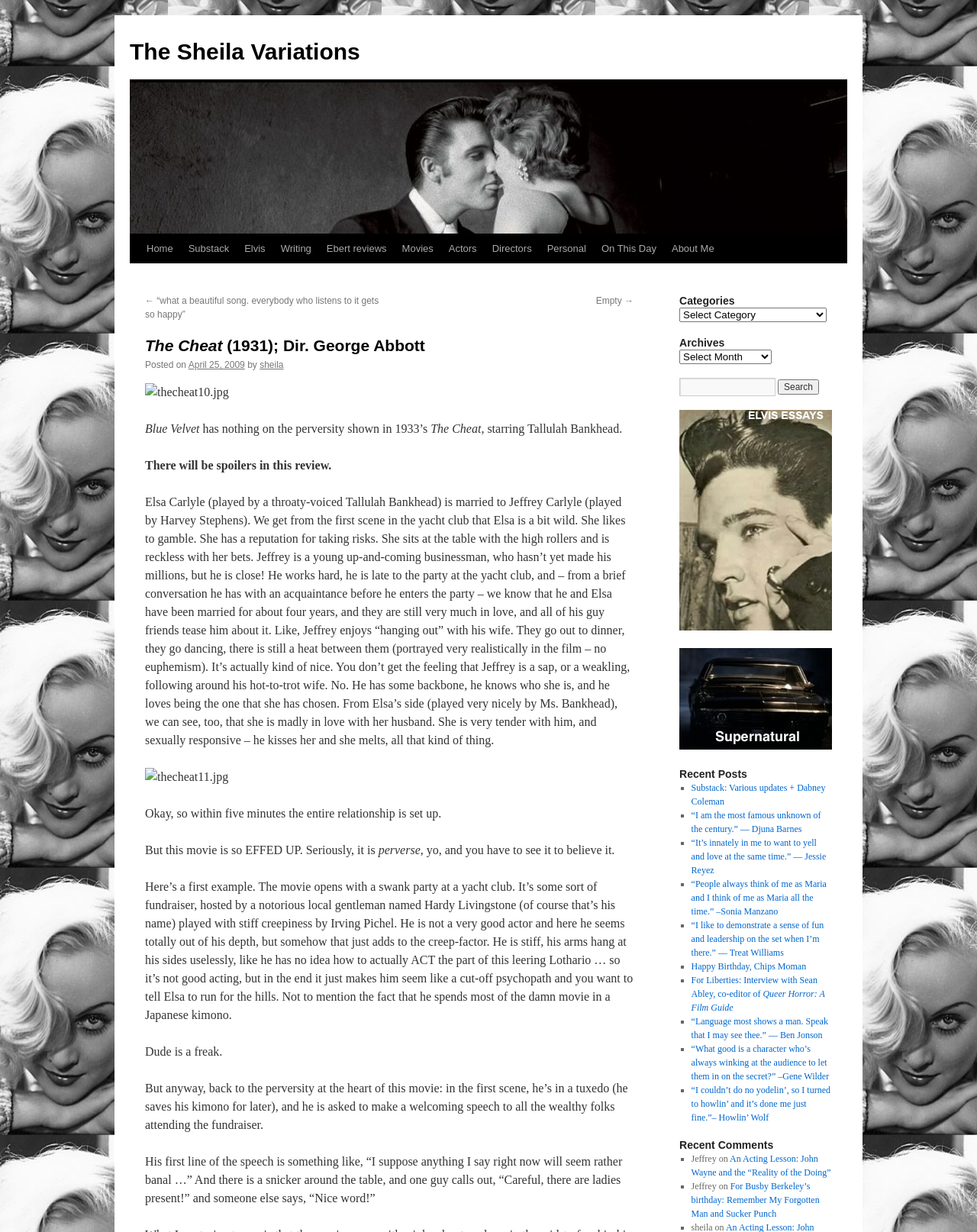Using the description: "Skip to content", determine the UI element's bounding box coordinates. Ensure the coordinates are in the format of four float numbers between 0 and 1, i.e., [left, top, right, bottom].

[0.132, 0.19, 0.148, 0.26]